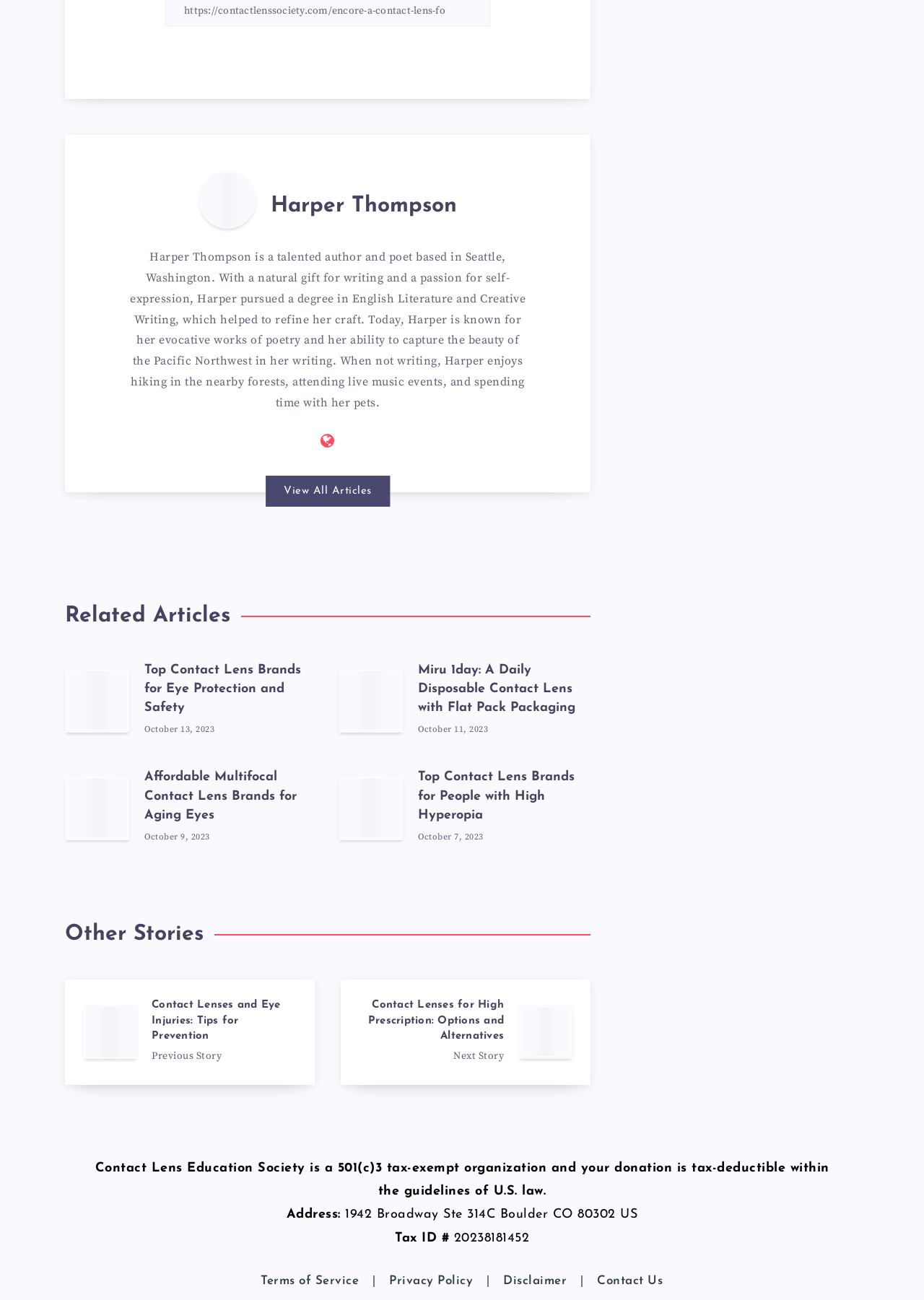What is the organization behind the website?
Examine the image and provide an in-depth answer to the question.

The answer can be found by looking at the static text element with the text 'Contact Lens Education Society is a 501(c)3 tax-exempt organization and your donation is tax-deductible within the guidelines of U.S. law.' This indicates that the organization behind the website is the Contact Lens Education Society.